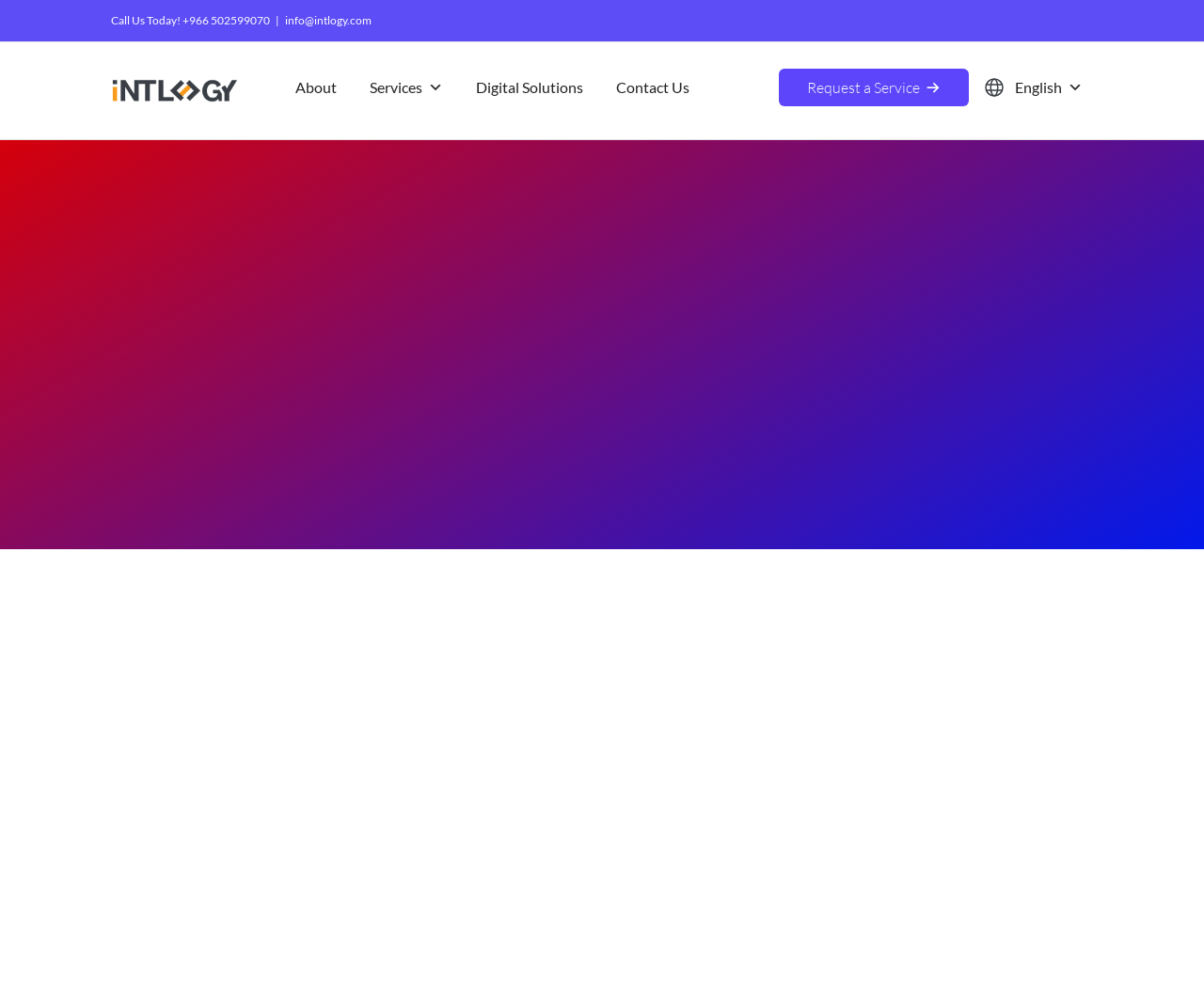Please analyze the image and provide a thorough answer to the question:
How many main menu items are there?

I counted the main menu items by looking at the navigation section of the webpage, which has links to 'About', 'Services', 'Digital Solutions', 'Contact Us', and 'Request a Service'. There are 5 main menu items in total.